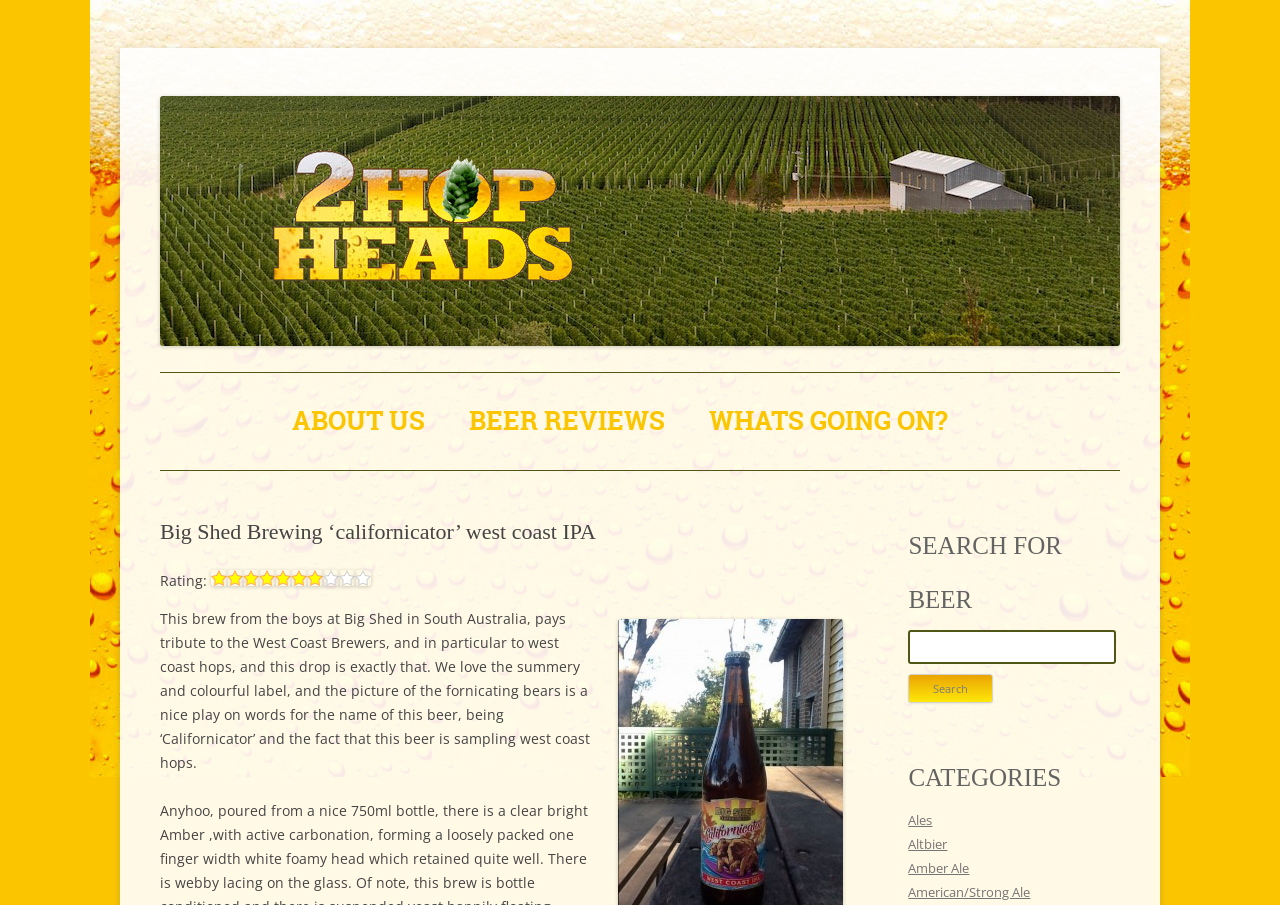What is the name of the brewery?
Look at the image and answer the question with a single word or phrase.

Big Shed Brewing